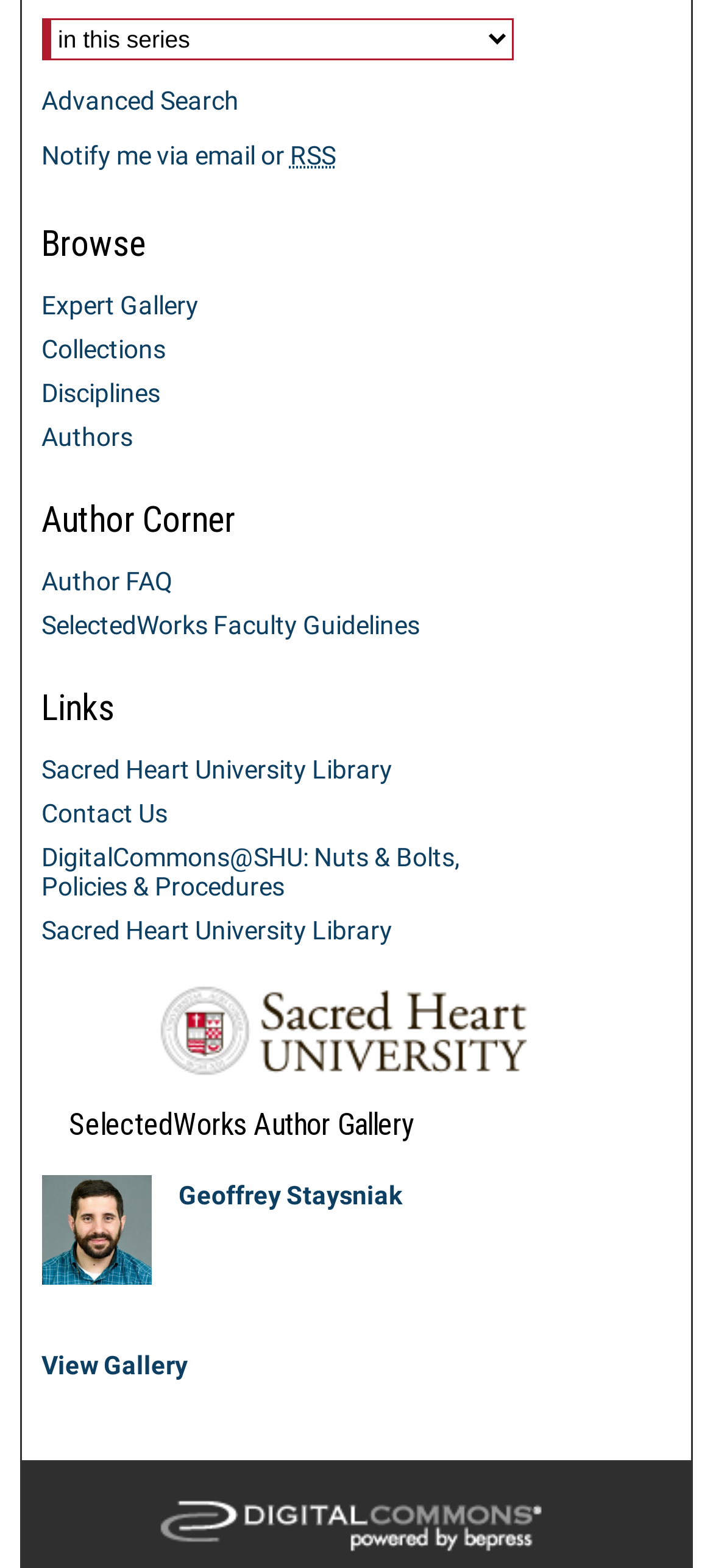Provide the bounding box coordinates, formatted as (top-left x, top-left y, bottom-right x, bottom-right y), with all values being floating point numbers between 0 and 1. Identify the bounding box of the UI element that matches the description: Disciplines

[0.058, 0.242, 0.942, 0.26]